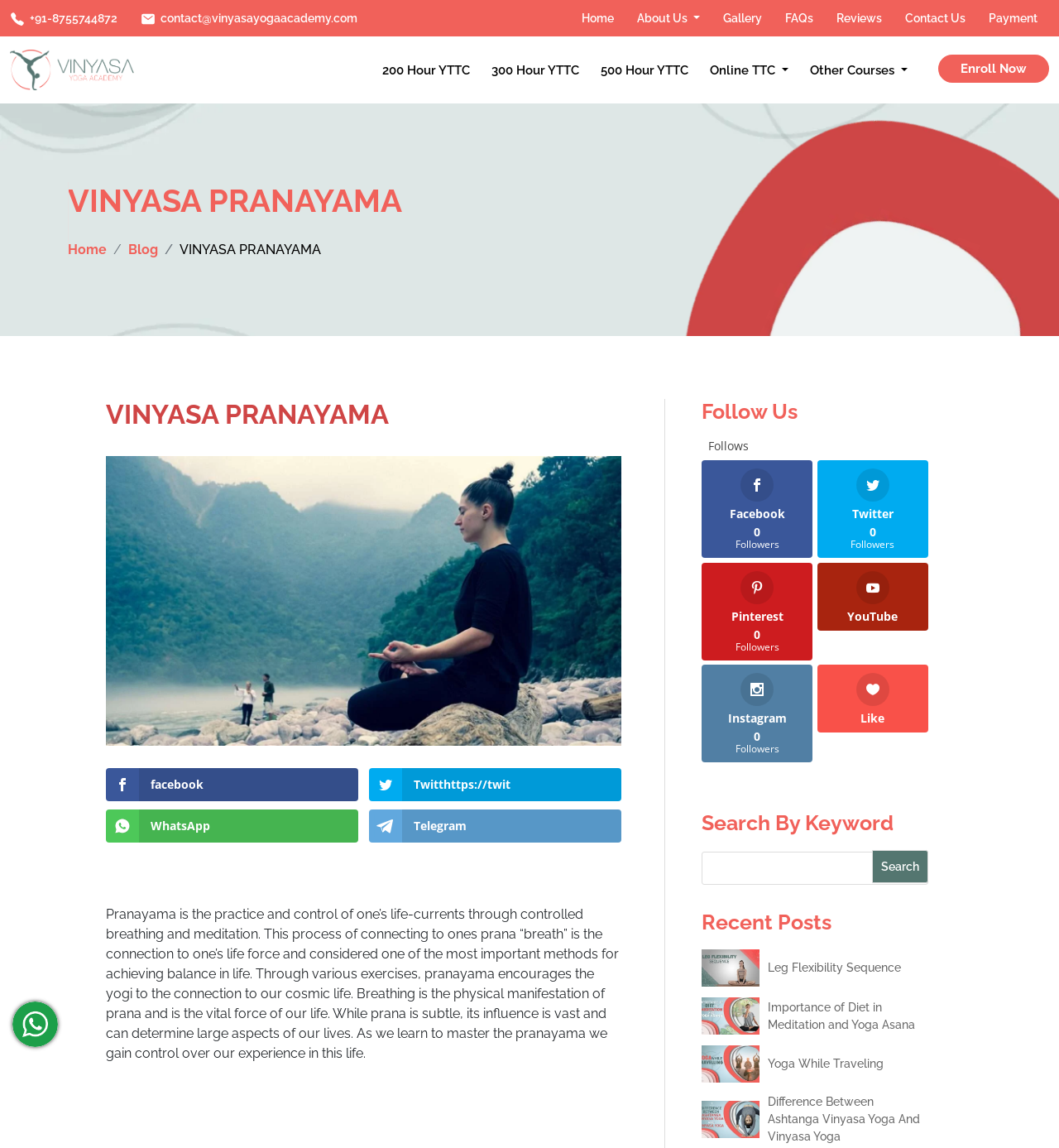Please locate the clickable area by providing the bounding box coordinates to follow this instruction: "Contact us".

[0.855, 0.01, 0.912, 0.022]